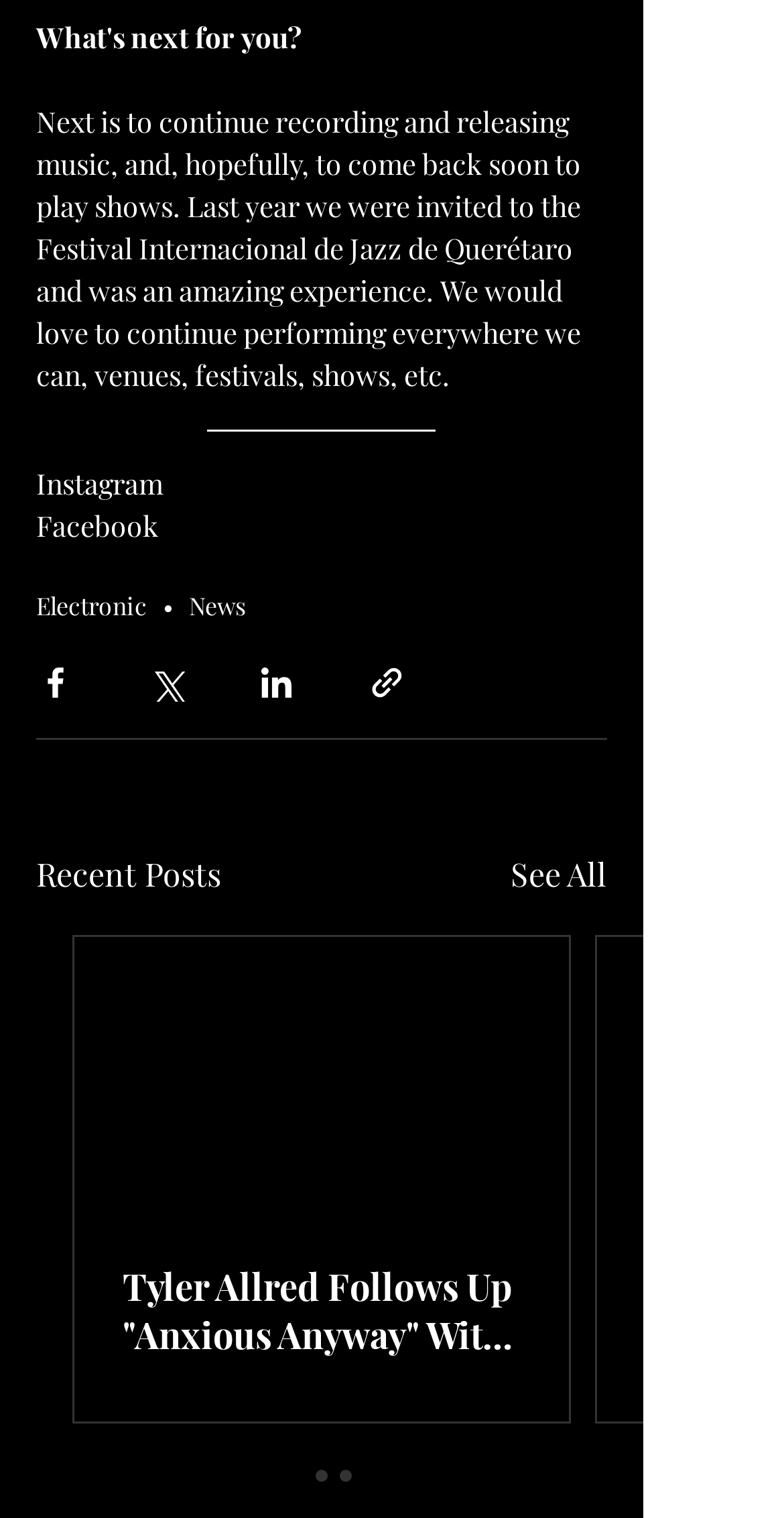What is the title of the section below the musician's statement?
Observe the image and answer the question with a one-word or short phrase response.

Recent Posts